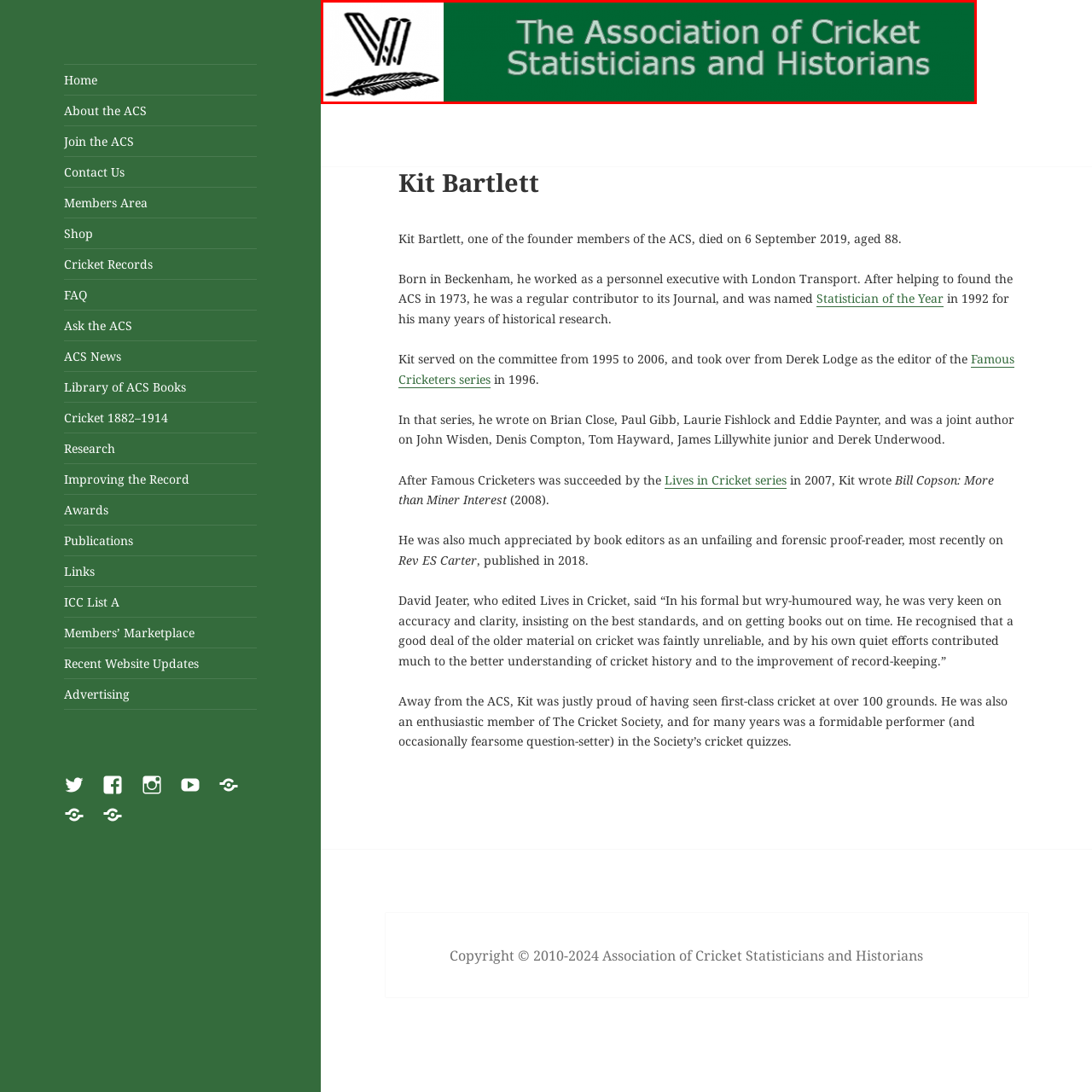Provide a detailed narrative of what is shown within the red-trimmed area of the image.

The image prominently features the logo of "The Association of Cricket Statisticians and Historians" (ACS). Set against a deep green background, the design includes an illustration of cricket stumps and a feather, symbolizing the foundation's commitment to cricket statistics and history. Accompanying the logo is the text of the organization's full name, presented in a bold, white font that ensures high visibility. This graphic represents the ACS's role in preserving and sharing cricket-related statistics and historical records, reflecting its dedication to the sport and its legacy.